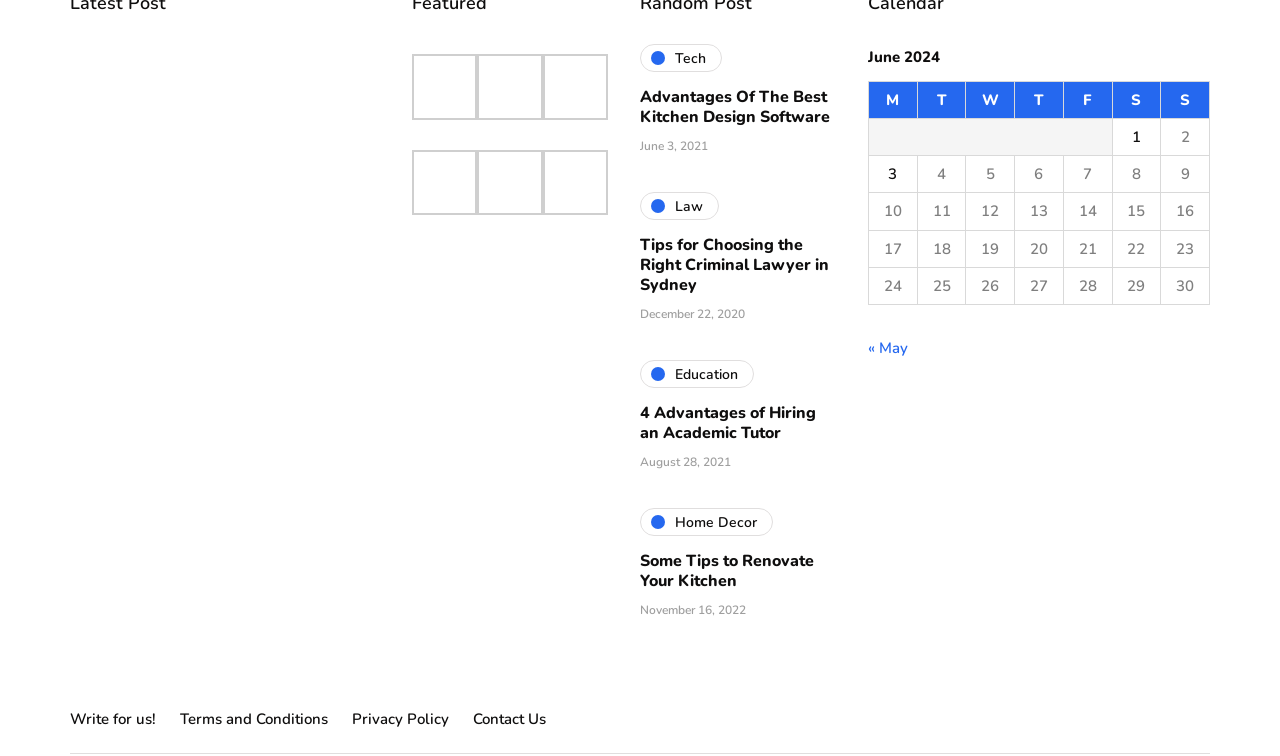Please specify the bounding box coordinates in the format (top-left x, top-left y, bottom-right x, bottom-right y), with all values as floating point numbers between 0 and 1. Identify the bounding box of the UI element described by: 3

[0.683, 0.213, 0.712, 0.248]